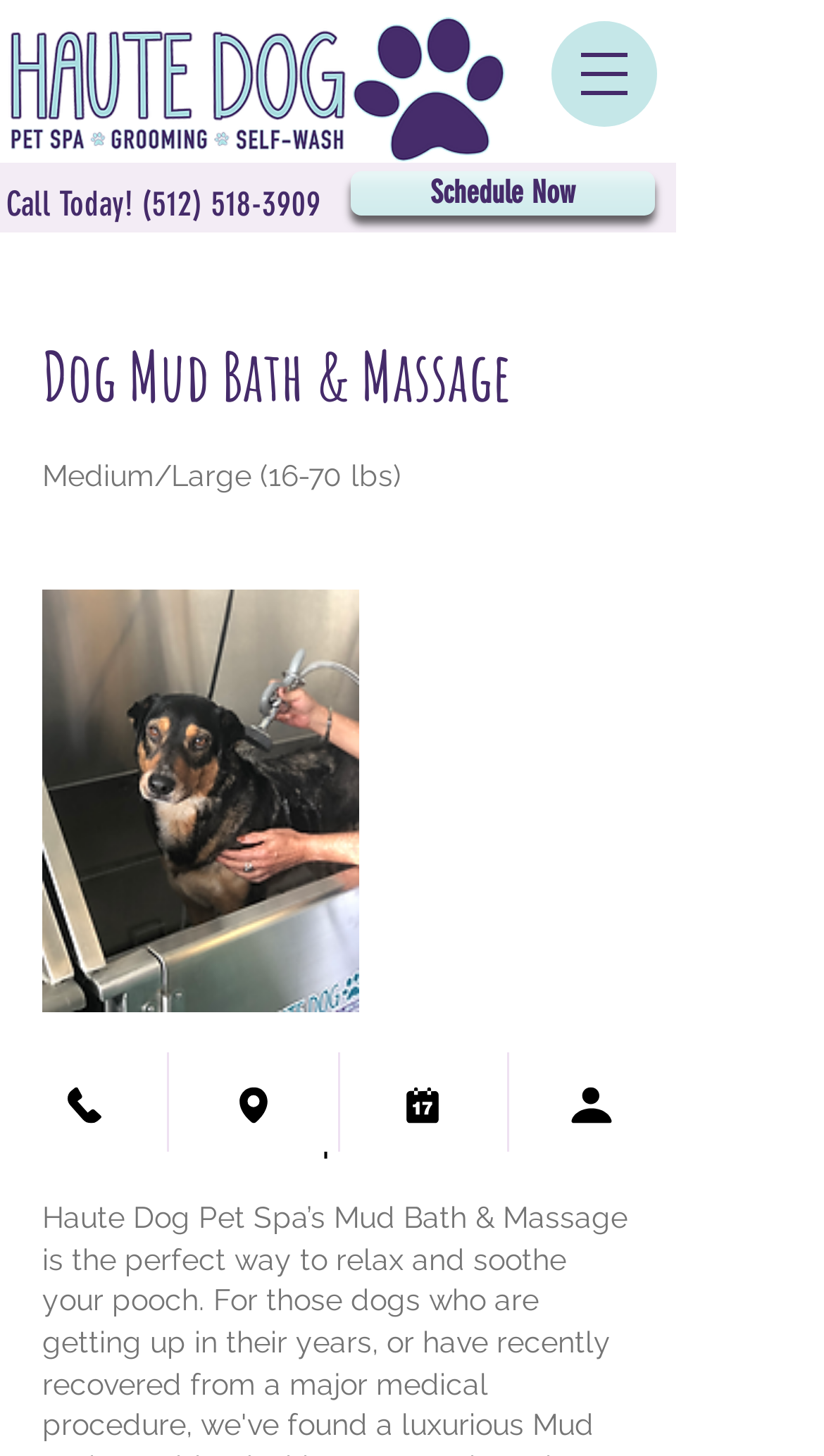What is the phone number to call?
With the help of the image, please provide a detailed response to the question.

I found the phone number by looking at the link element with the text 'Call Today! (512) 518-3909' which is located at the top of the webpage.